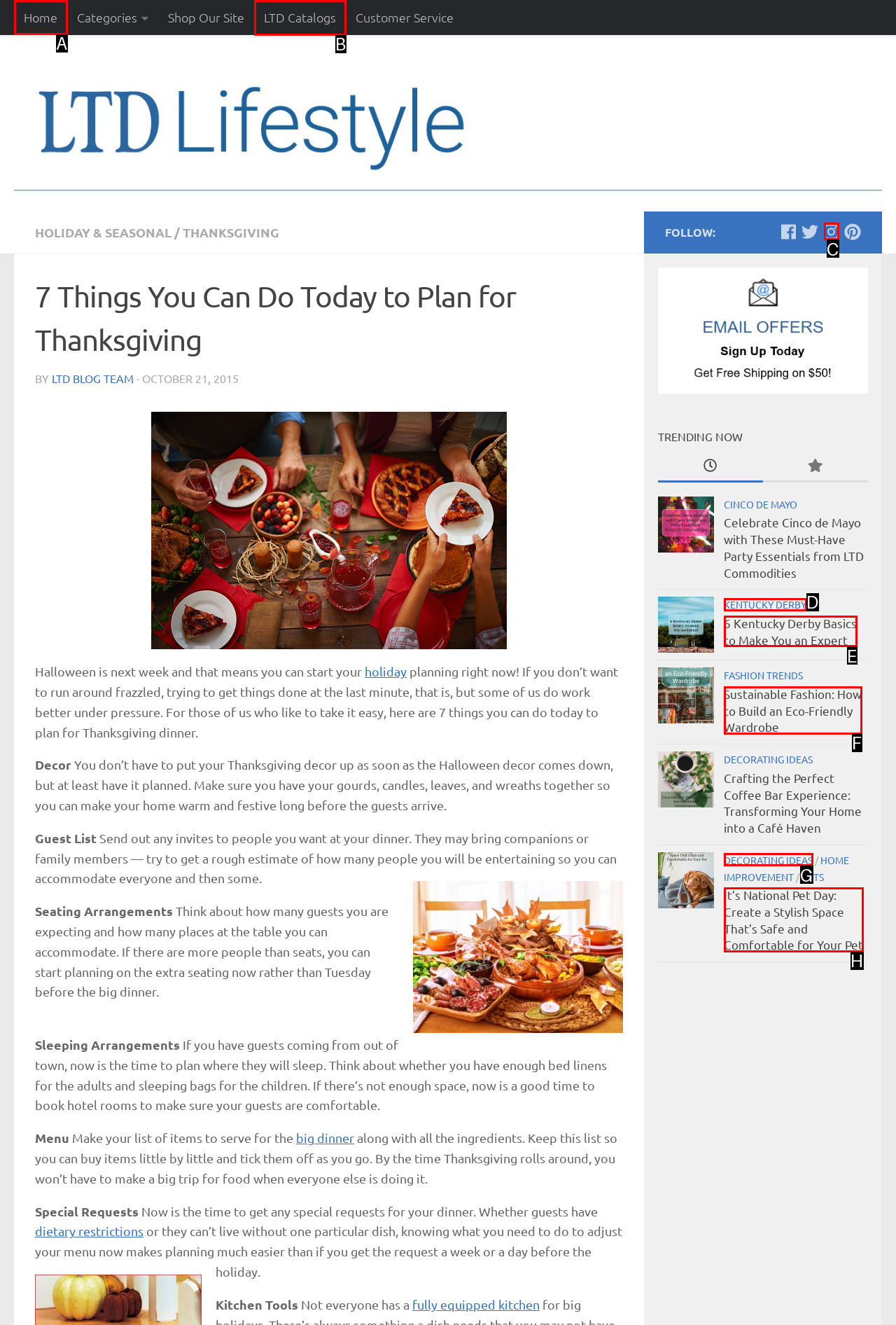Select the letter of the UI element you need to click to complete this task: Click on the 'Home' link.

A